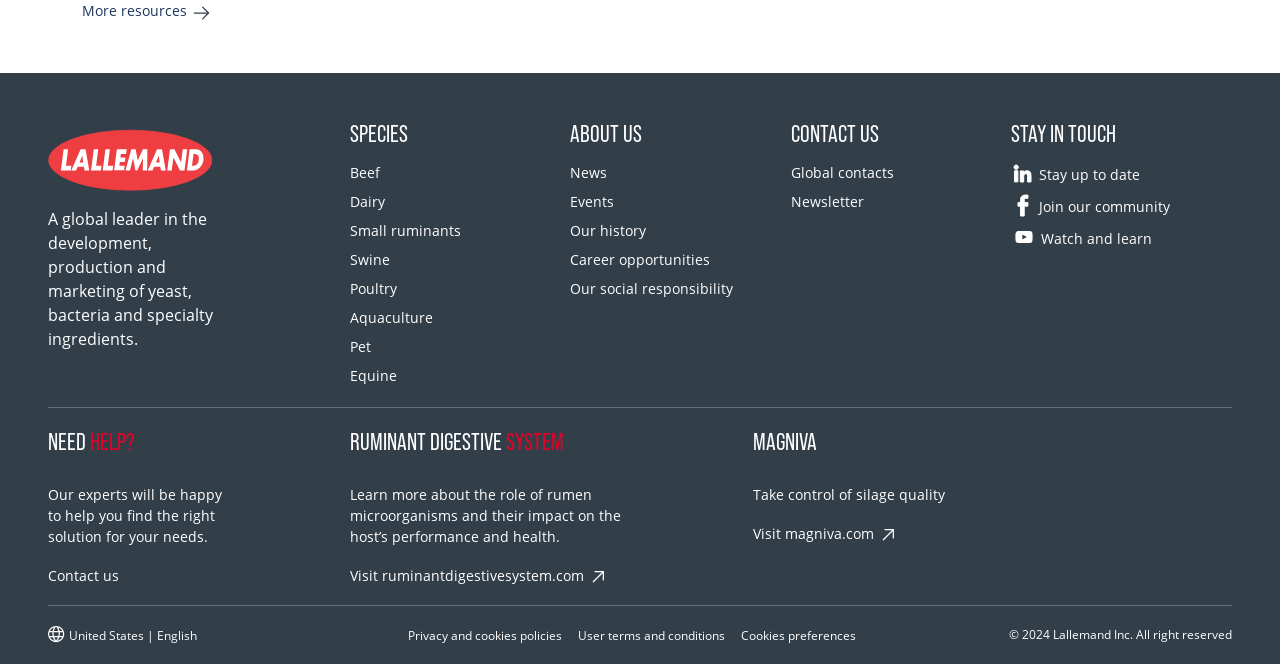How many buttons are there in the top navigation menu?
Using the visual information from the image, give a one-word or short-phrase answer.

3